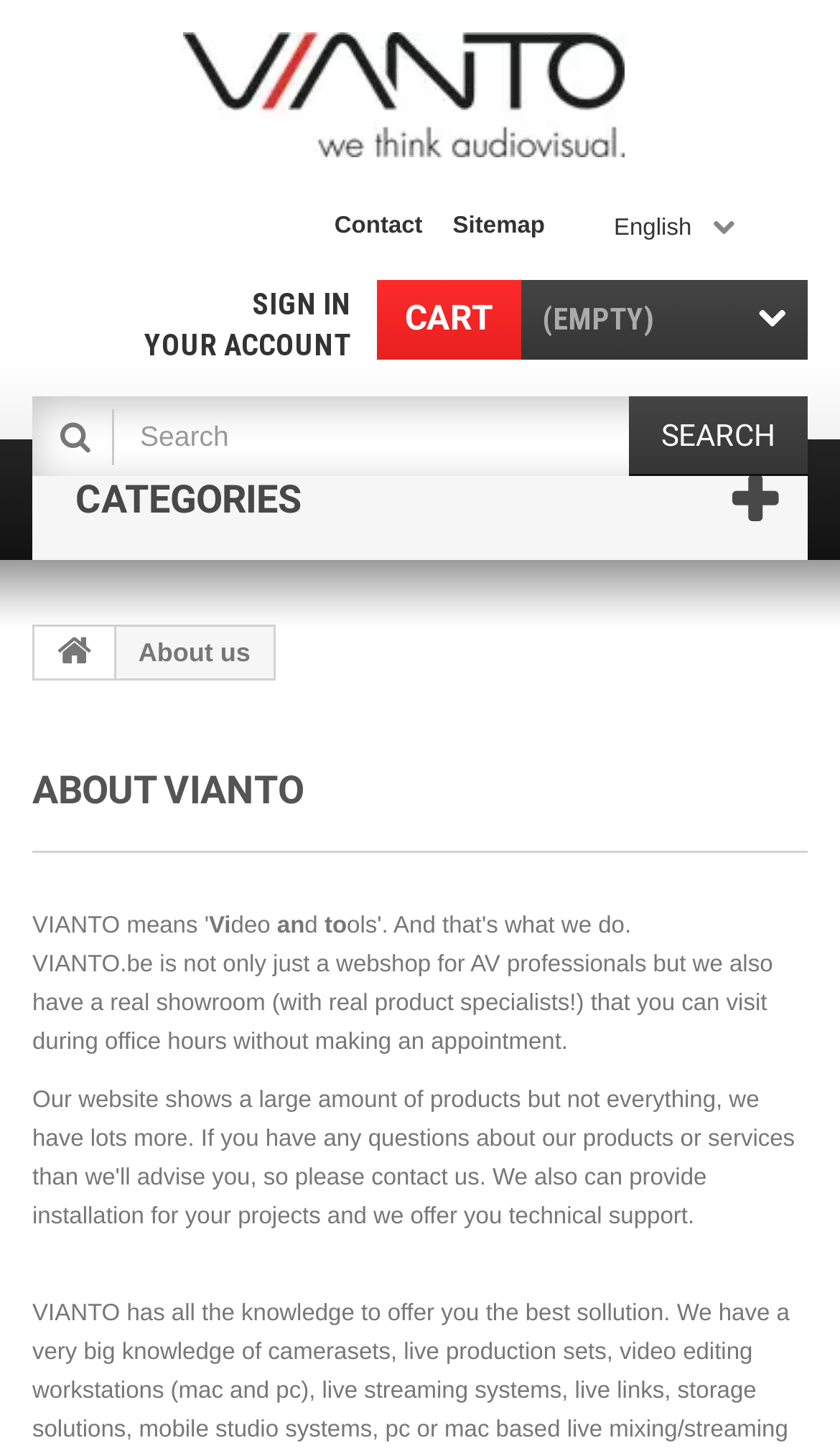Using the webpage screenshot, locate the HTML element that fits the following description and provide its bounding box: "sitemap".

[0.539, 0.147, 0.649, 0.165]